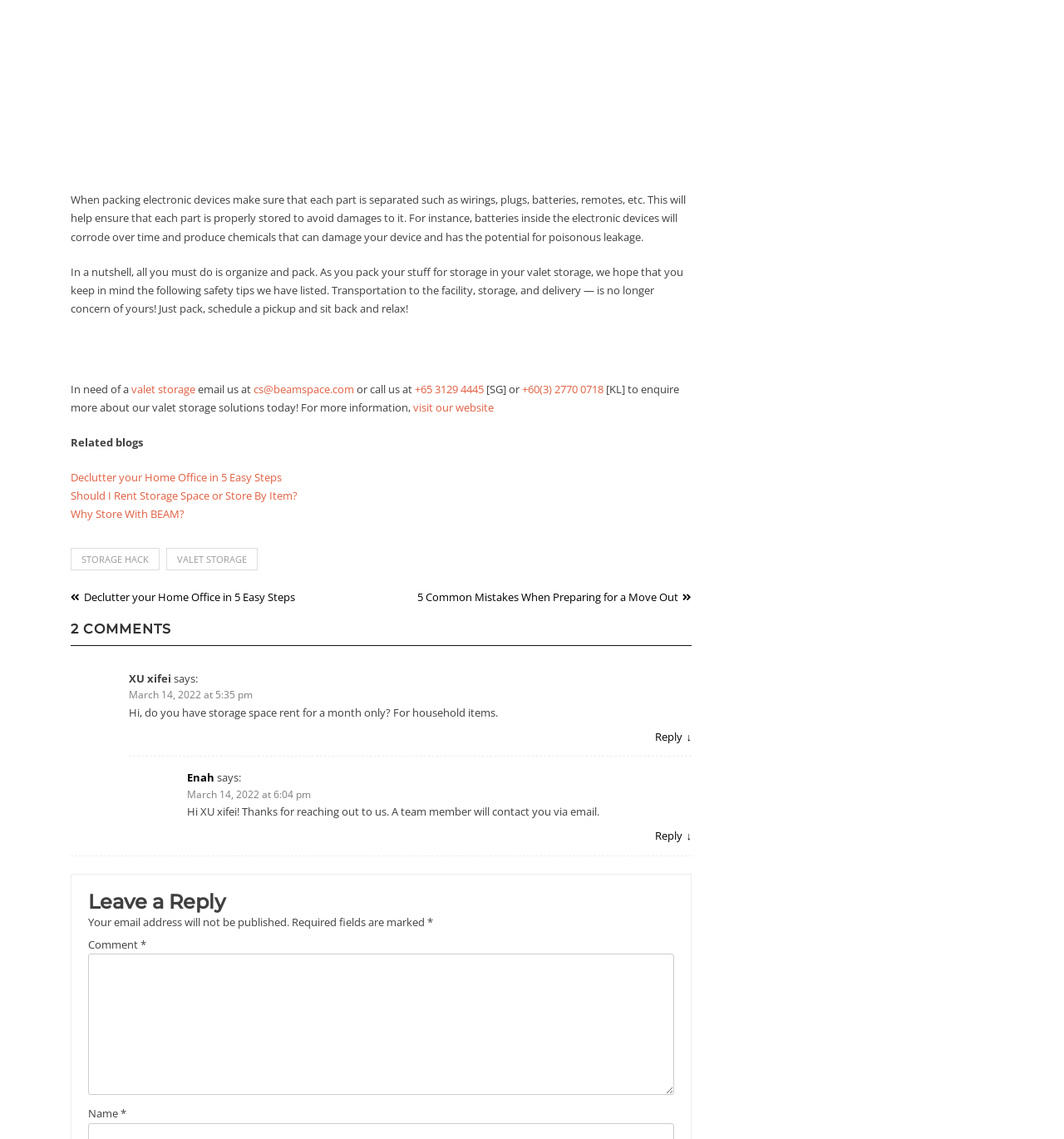What is the purpose of separating electronic device parts?
Answer with a single word or short phrase according to what you see in the image.

to avoid damages